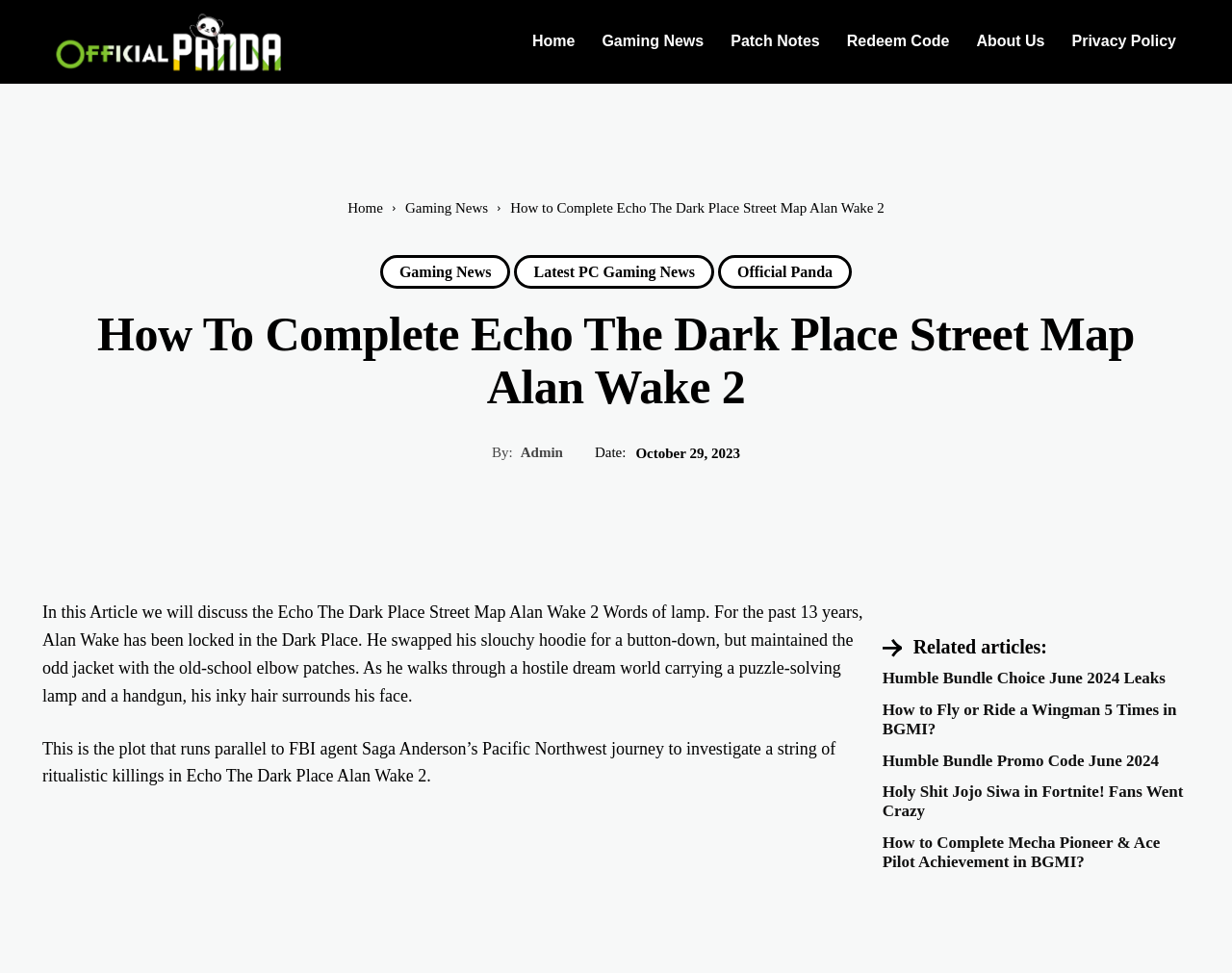Locate the bounding box coordinates of the element you need to click to accomplish the task described by this instruction: "Click the 'Home' link".

[0.421, 0.019, 0.478, 0.067]